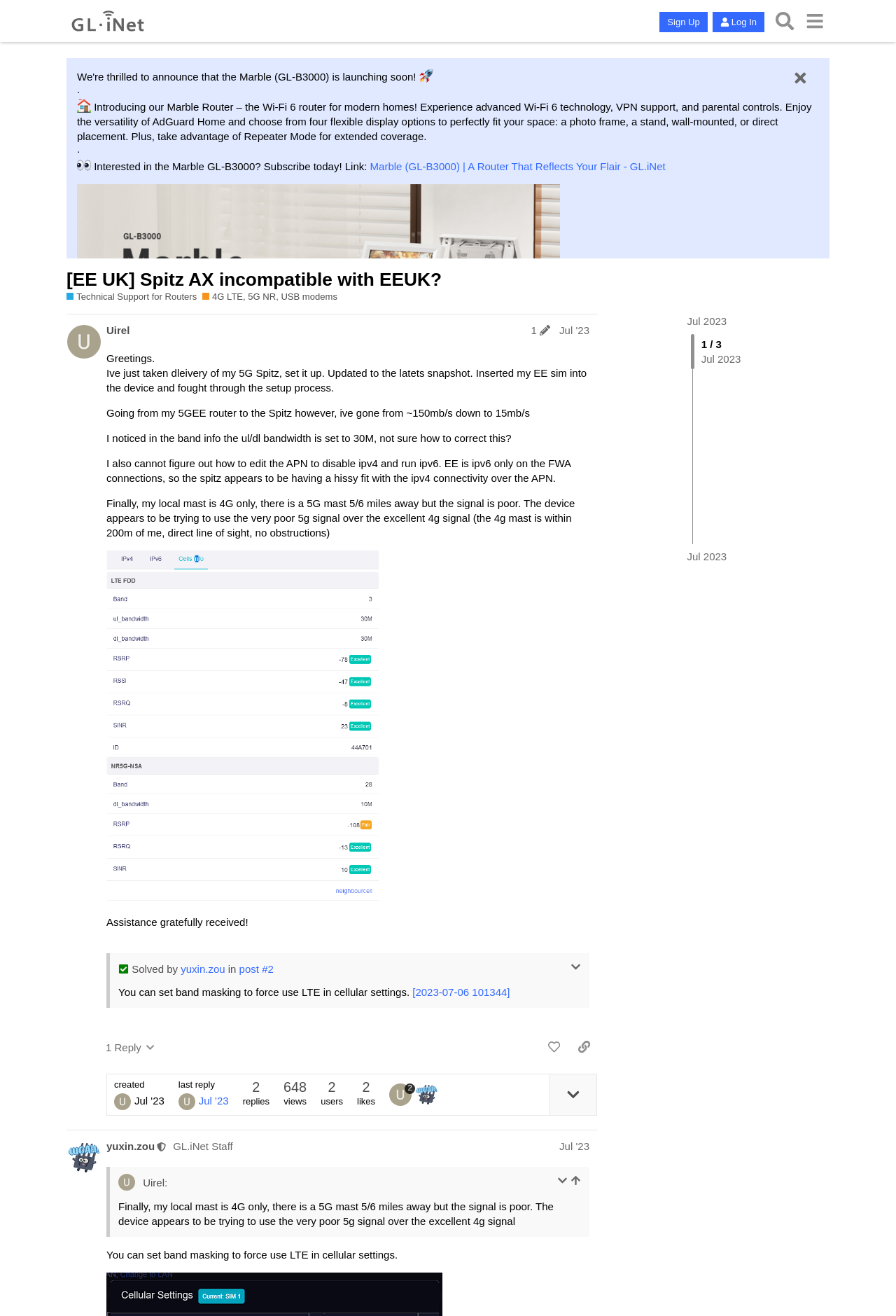Respond to the question below with a single word or phrase:
What is the distance of the 5G mast from the author's location?

5/6 miles